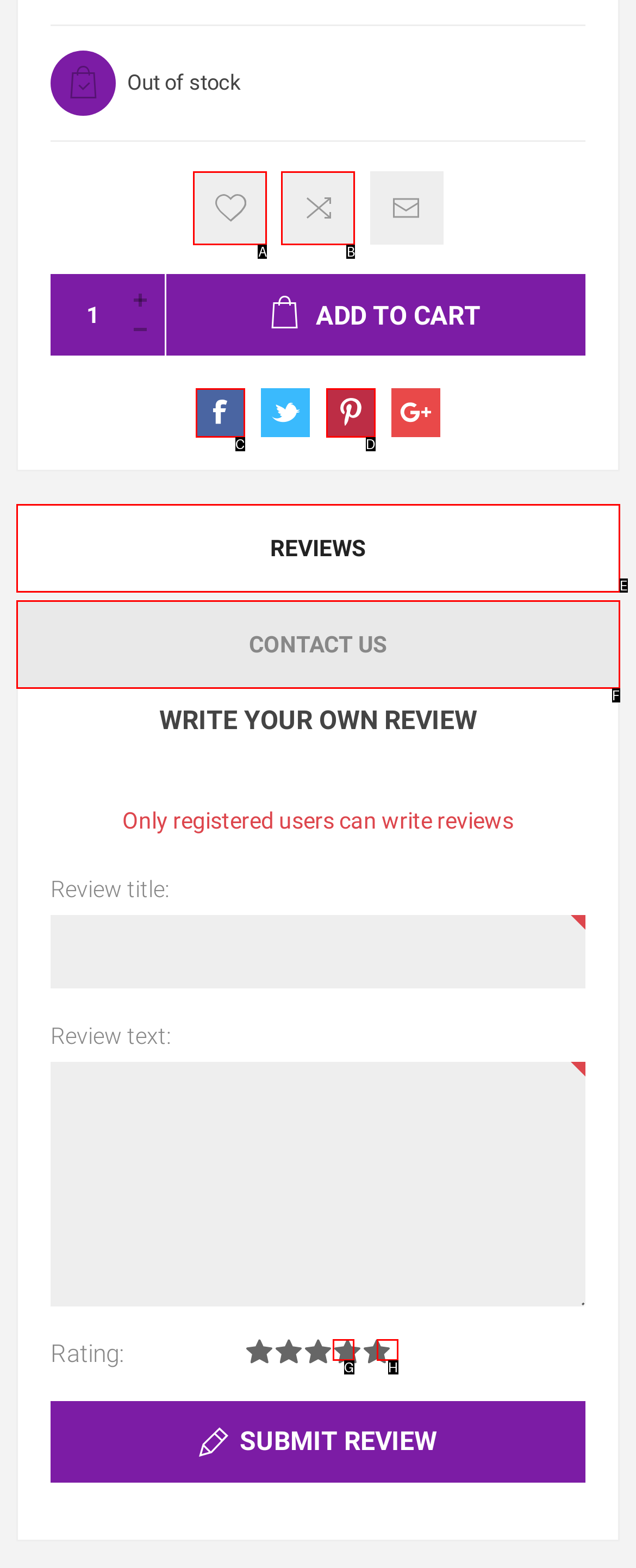Identify the bounding box that corresponds to: parent_node: Rating 1 name="AddProductReview.Rating" value="5"
Respond with the letter of the correct option from the provided choices.

H